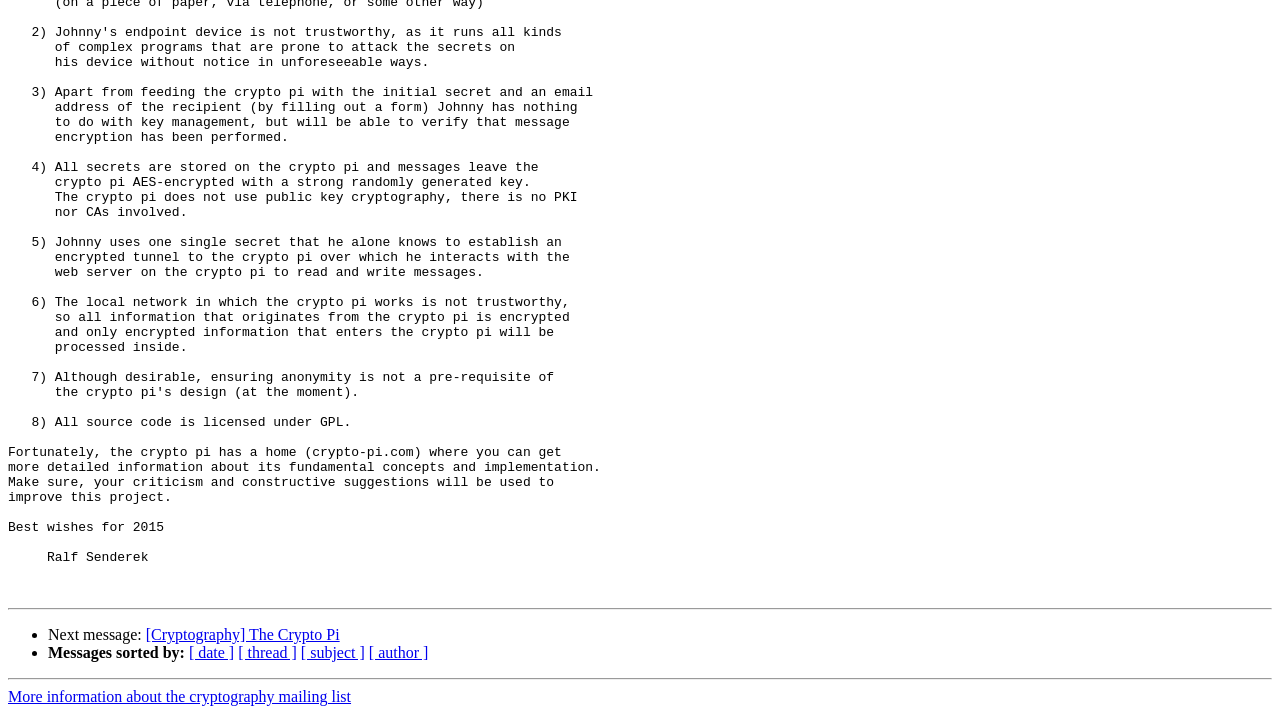Find the bounding box of the web element that fits this description: "[ date ]".

[0.148, 0.903, 0.183, 0.926]